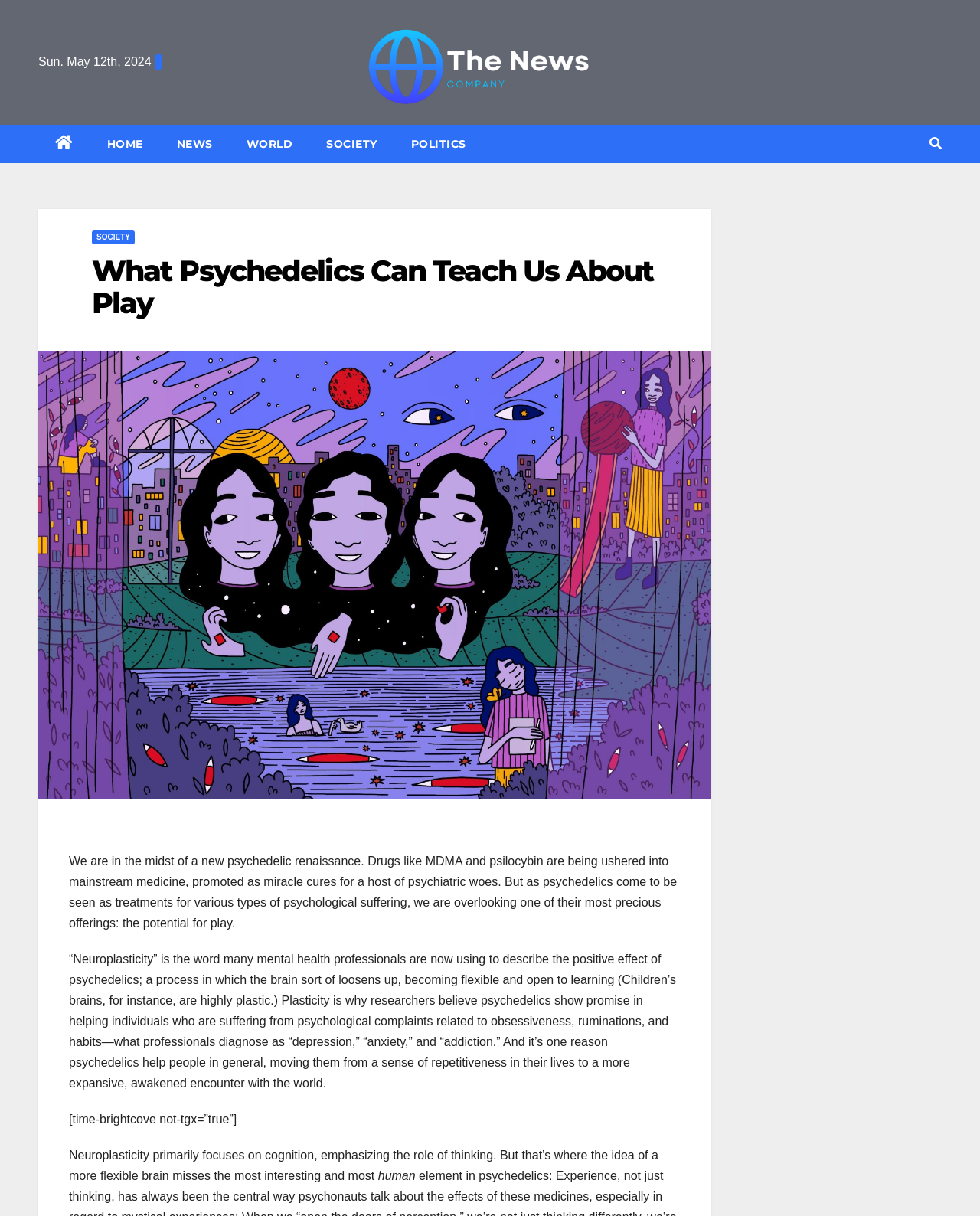Please give a succinct answer using a single word or phrase:
Is there a button with a popup menu?

Yes